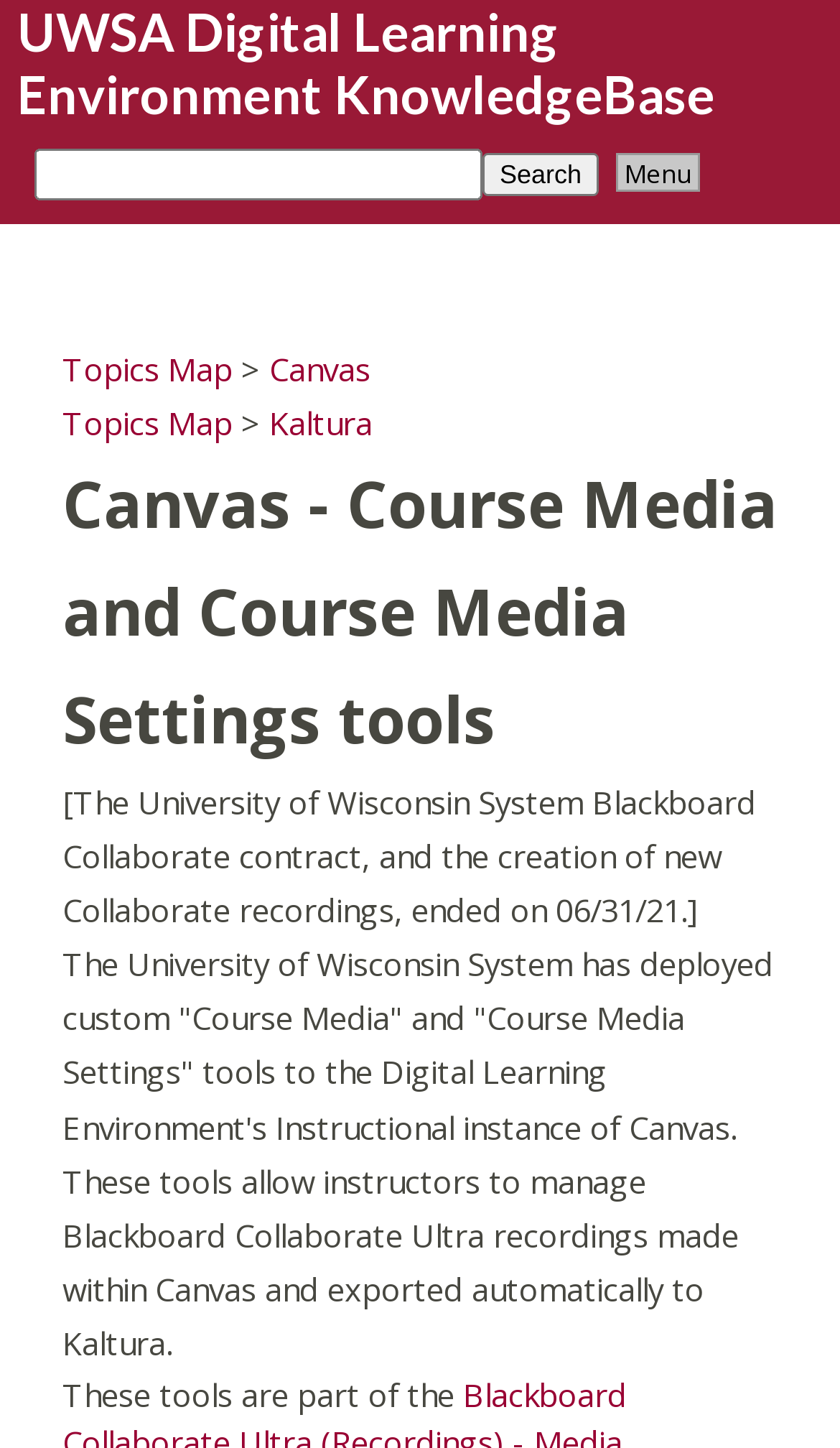Please pinpoint the bounding box coordinates for the region I should click to adhere to this instruction: "Open the Menu".

[0.733, 0.106, 0.833, 0.133]